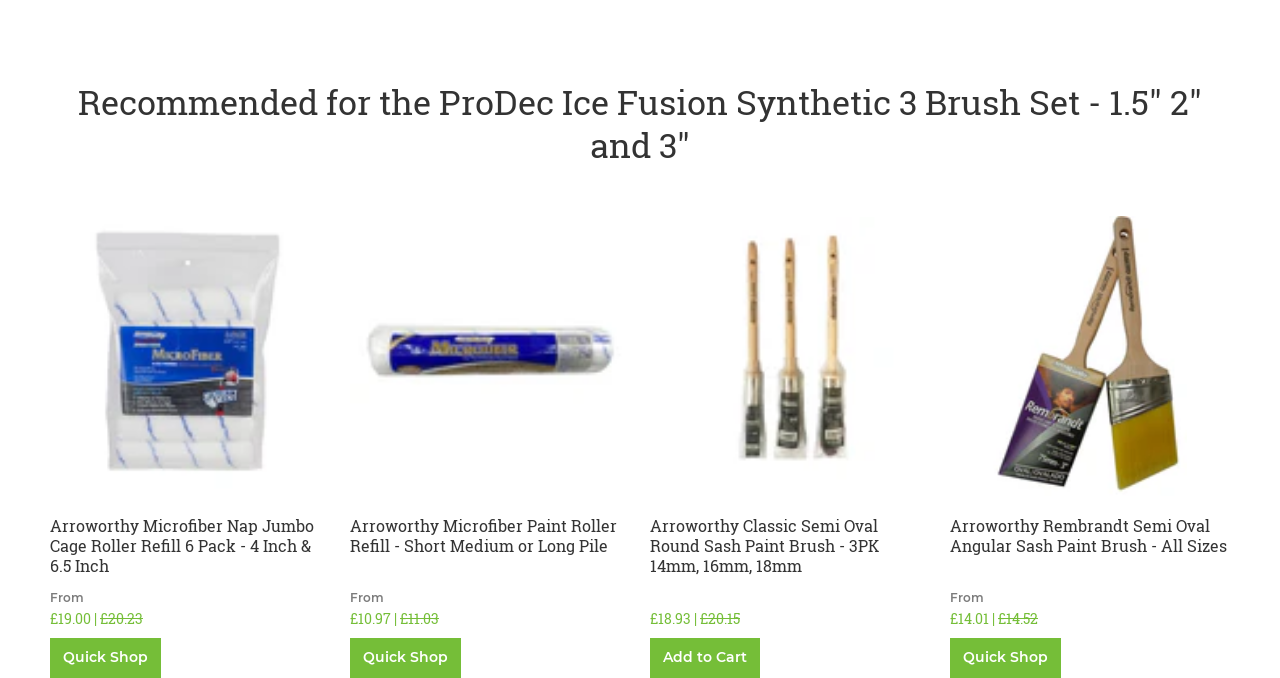What is the name of the first product listed on this page?
Look at the image and construct a detailed response to the question.

I looked at the first product heading on the page and found the name to be Arroworthy Microfiber Nap Jumbo Cage Roller Refill.